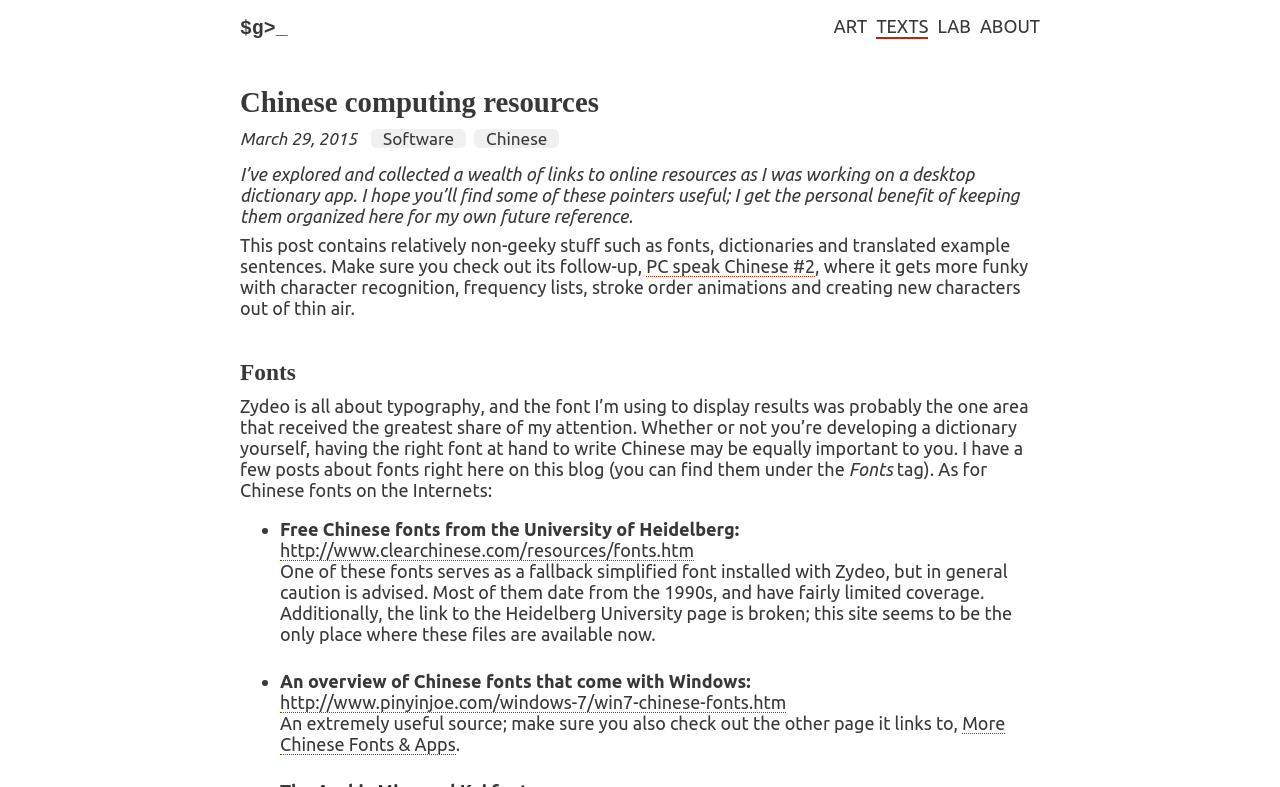What is the name of the follow-up post?
Use the image to give a comprehensive and detailed response to the question.

The webpage mentions a follow-up post called 'PC speak Chinese #2', which is linked to from the current webpage and is expected to cover more advanced topics related to Chinese computing.